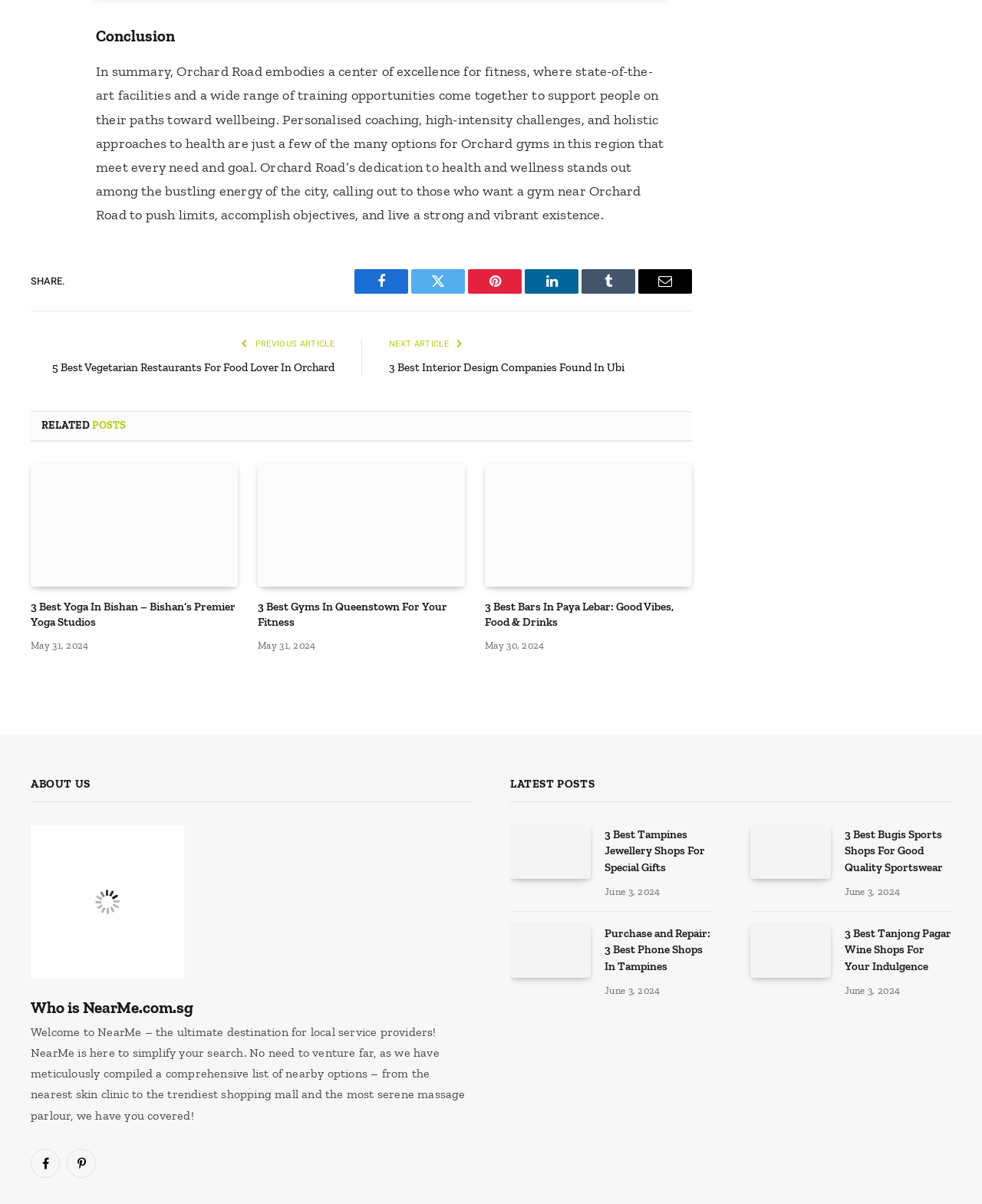Bounding box coordinates are specified in the format (top-left x, top-left y, bottom-right x, bottom-right y). All values are floating point numbers bounded between 0 and 1. Please provide the bounding box coordinate of the region this sentence describes: Tumblr

[0.592, 0.224, 0.647, 0.244]